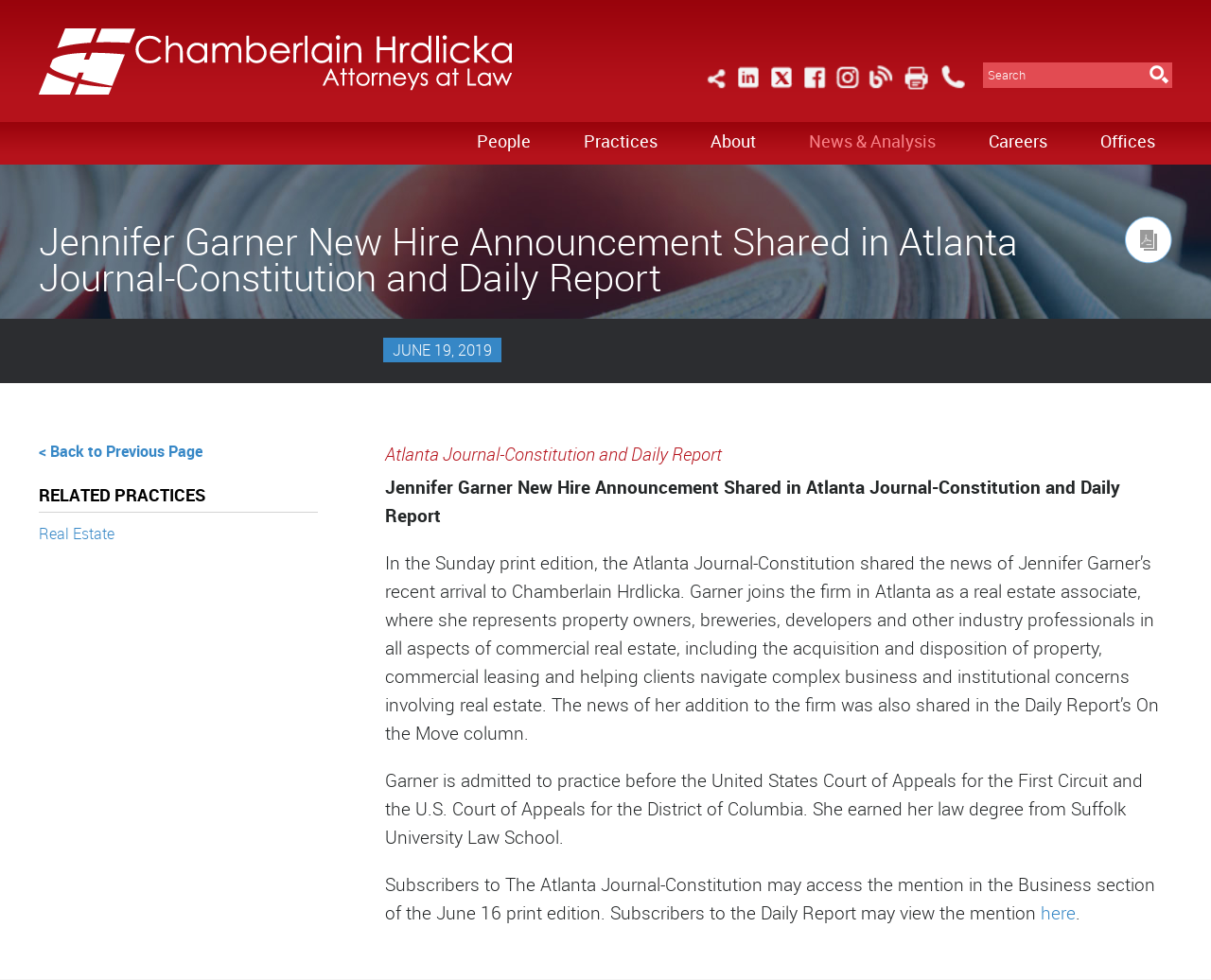Please specify the bounding box coordinates of the element that should be clicked to execute the given instruction: 'Share on social media'. Ensure the coordinates are four float numbers between 0 and 1, expressed as [left, top, right, bottom].

[0.575, 0.084, 0.606, 0.097]